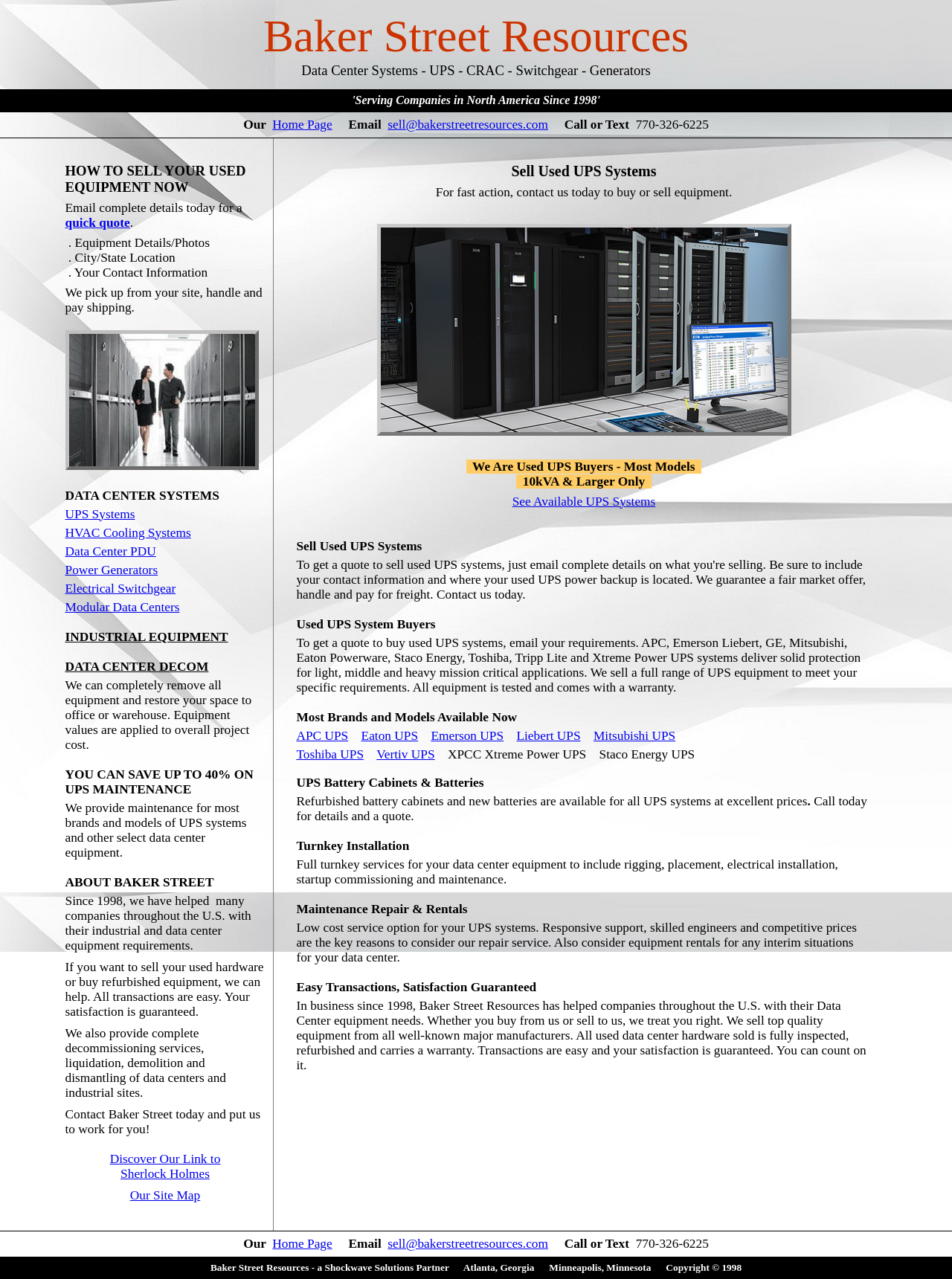Summarize the webpage in an elaborate manner.

This webpage is about selling and buying used UPS systems. At the top, there is a header section with a company name, "Baker Street Resources Data Center Systems", and a brief description of the company's services. Below the header, there is a section with a table of contents, listing various data center systems, including UPS systems, HVAC cooling systems, and power generators.

The main content of the webpage is divided into two columns. The left column has a section titled "Sell Used UPS Systems" with a brief description of the company's services and a call to action to contact them for a quote. Below this section, there is a list of UPS system brands and models available for sale, including APC, Emerson, Liebert, and Mitsubishi.

The right column has a section with a detailed description of the company's services, including buying and selling used UPS systems, maintenance and repair services, and turnkey installation services. There is also a section highlighting the company's experience and satisfaction guarantee.

Throughout the webpage, there are several calls to action, encouraging visitors to contact the company for a quote or to learn more about their services. There are also several links to other pages on the website, including a site map and a page about the company's link to Sherlock Holmes.